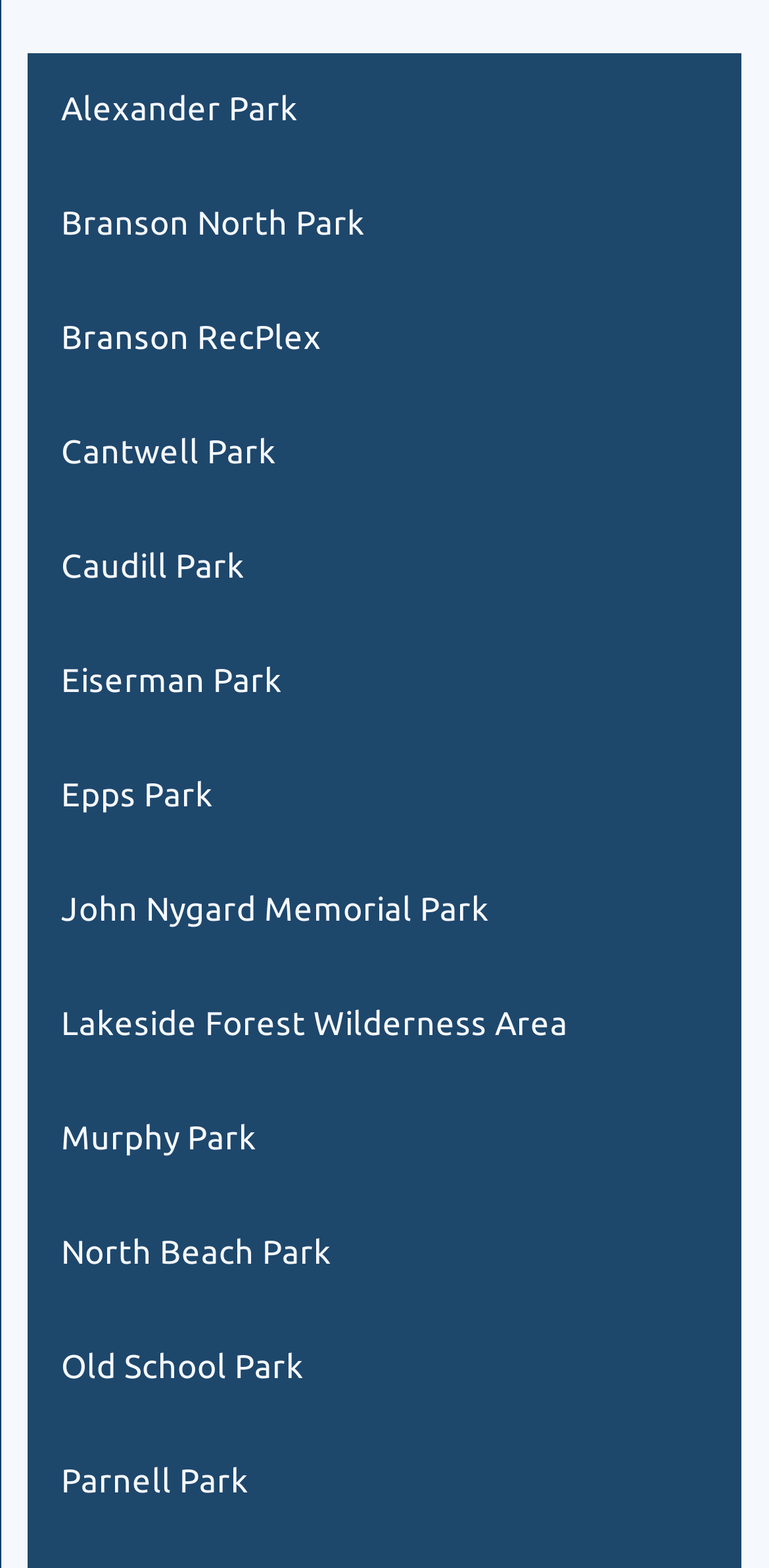Could you determine the bounding box coordinates of the clickable element to complete the instruction: "explore Lakeside Forest Wilderness Area"? Provide the coordinates as four float numbers between 0 and 1, i.e., [left, top, right, bottom].

[0.037, 0.616, 0.963, 0.689]